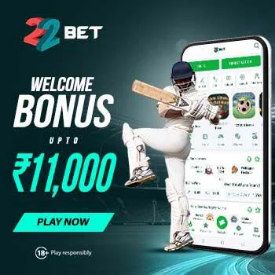Compose a detailed narrative for the image.

The image prominently features an advertisement for 22BET, showcasing a welcome bonus offer. It displays the text "WELCOME BONUS UPTO ₹11,000" in bold, eye-catching letters. An illustration of a cricket player is depicted on the left side, swinging a bat, while a smartphone on the right side highlights the 22BET interface, indicating its range of betting options. The ad encourages potential users to "PLAY NOW" and includes a reminder about responsible gambling with the note "18+ Play responsibly." The overall design combines vibrant colors and dynamic visuals to attract attention to the betting platform.